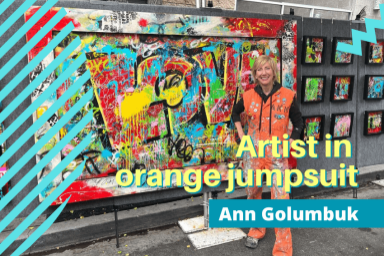What type of elements are present in the background painting?
Examine the image and give a concise answer in one word or a short phrase.

Bold splashes of paint and graffiti